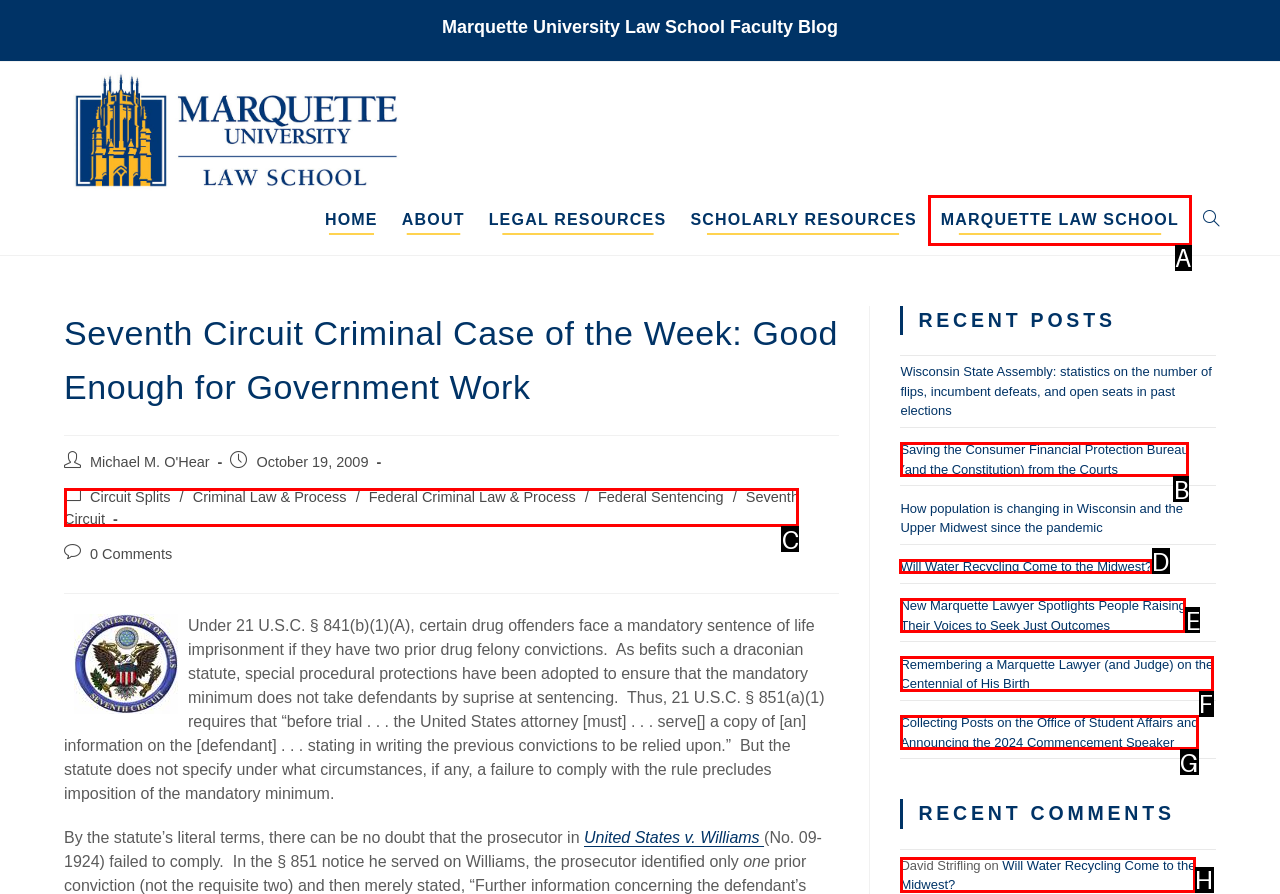Please identify the correct UI element to click for the task: Click the 'Will Water Recycling Come to the Midwest?' link Respond with the letter of the appropriate option.

D